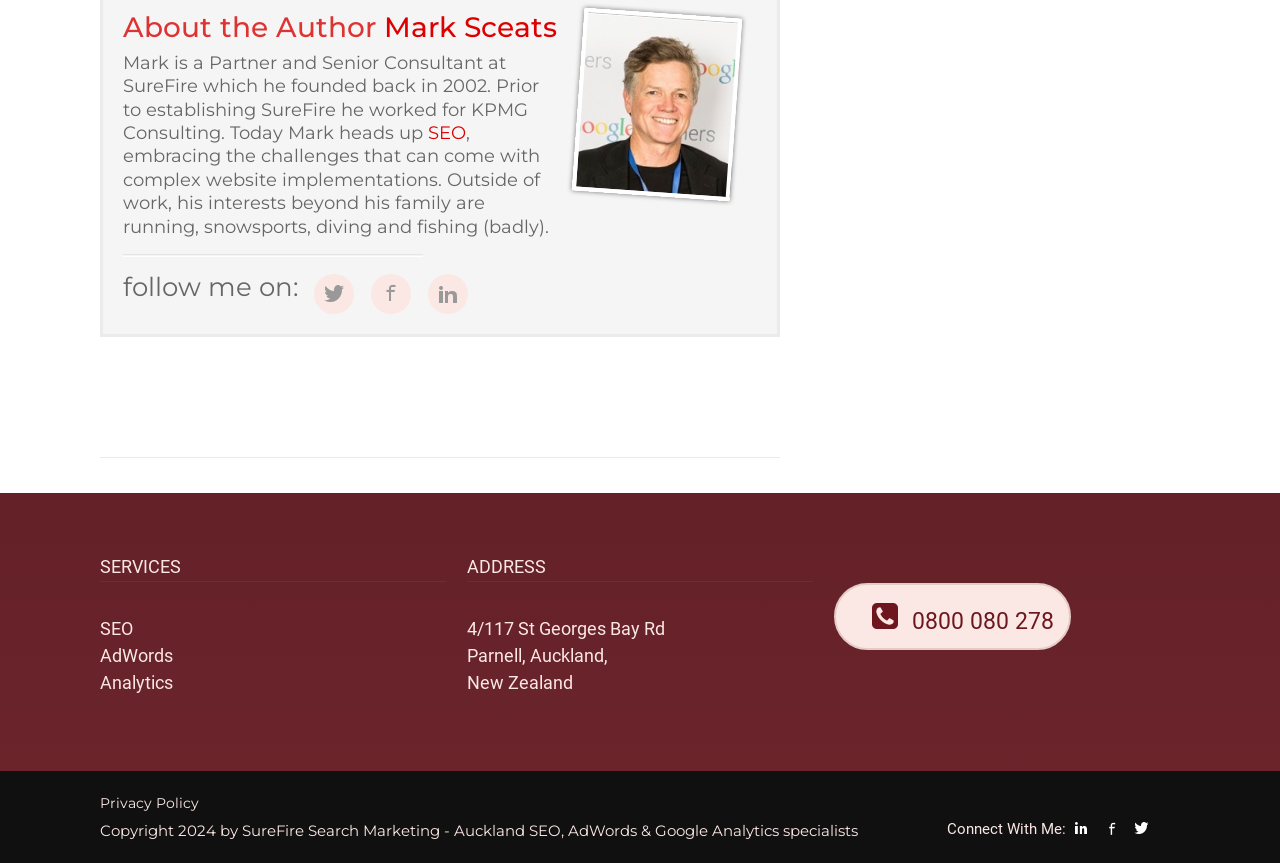Please mark the clickable region by giving the bounding box coordinates needed to complete this instruction: "Click on 'Kotton Klenser'".

None